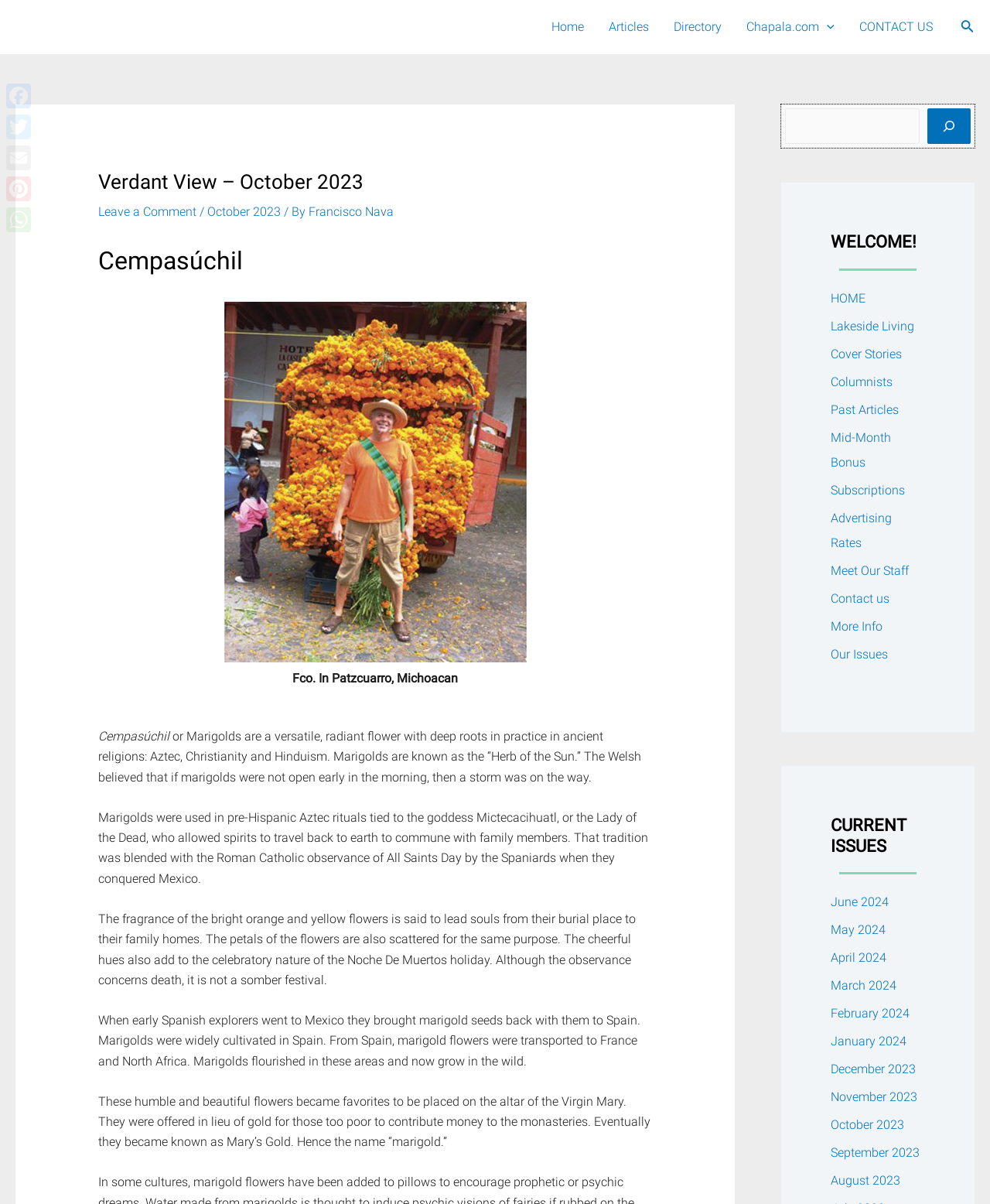What is the purpose of marigolds in the Noche De Muertos holiday?
Look at the screenshot and provide an in-depth answer.

According to the webpage, marigolds are used in the Noche De Muertos holiday to lead souls from their burial place to their family homes. The fragrance of the bright orange and yellow flowers is said to guide the souls.